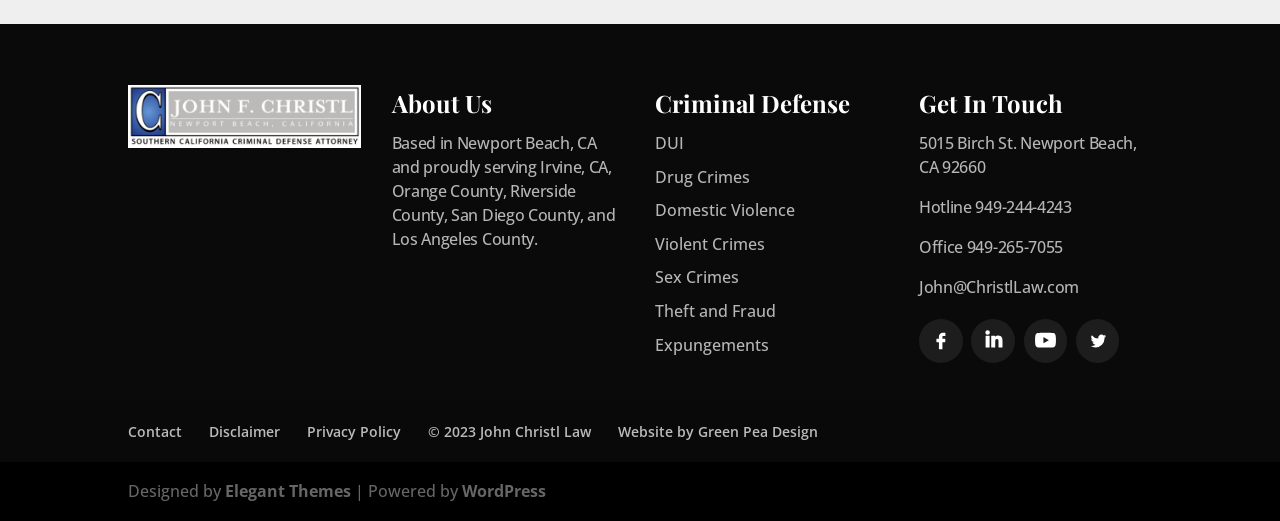Find the bounding box coordinates for the area you need to click to carry out the instruction: "Visit the website's disclaimer page". The coordinates should be four float numbers between 0 and 1, indicated as [left, top, right, bottom].

[0.163, 0.81, 0.219, 0.846]